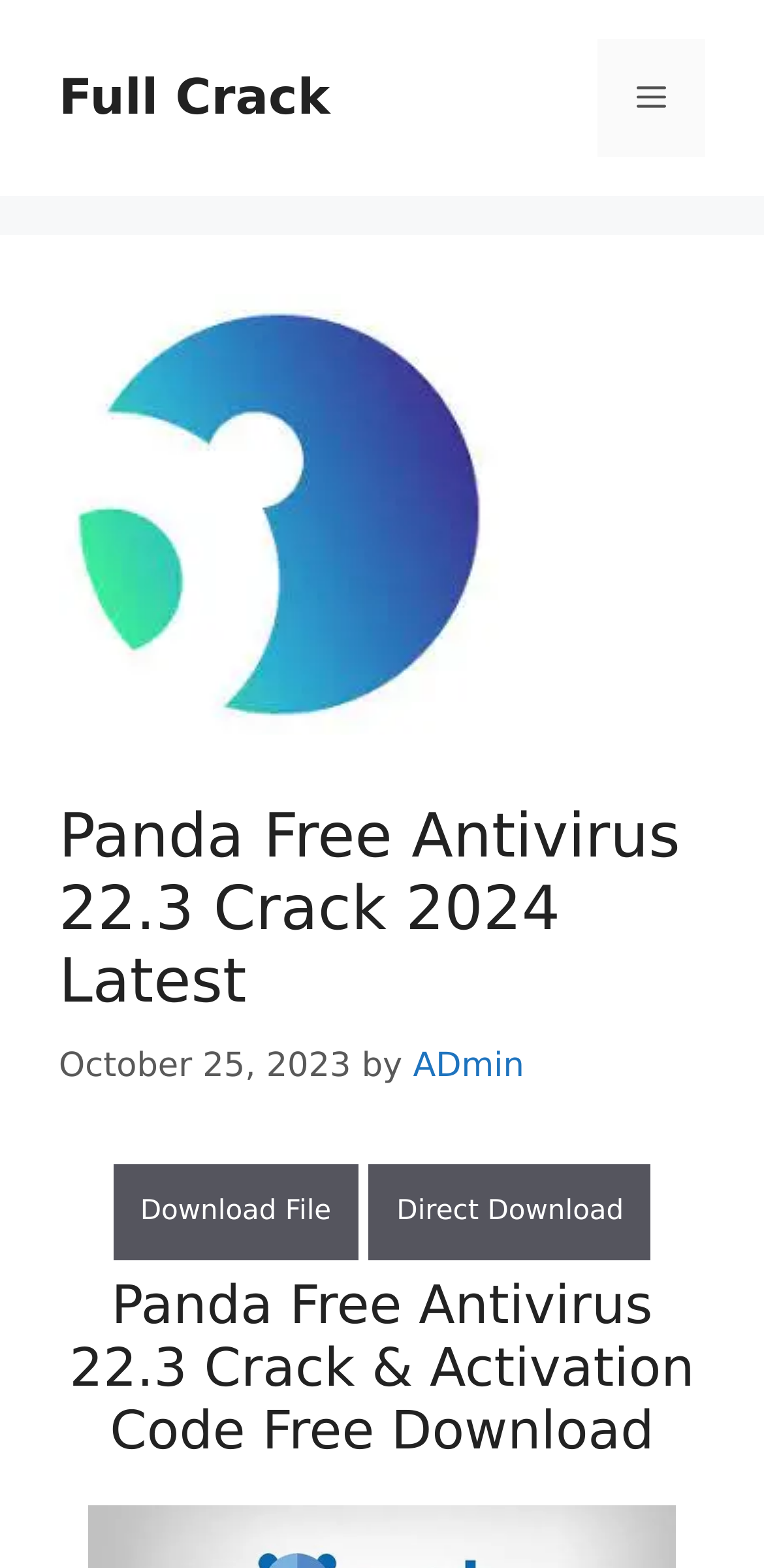What is the version of the antivirus software?
Look at the image and provide a short answer using one word or a phrase.

22.3